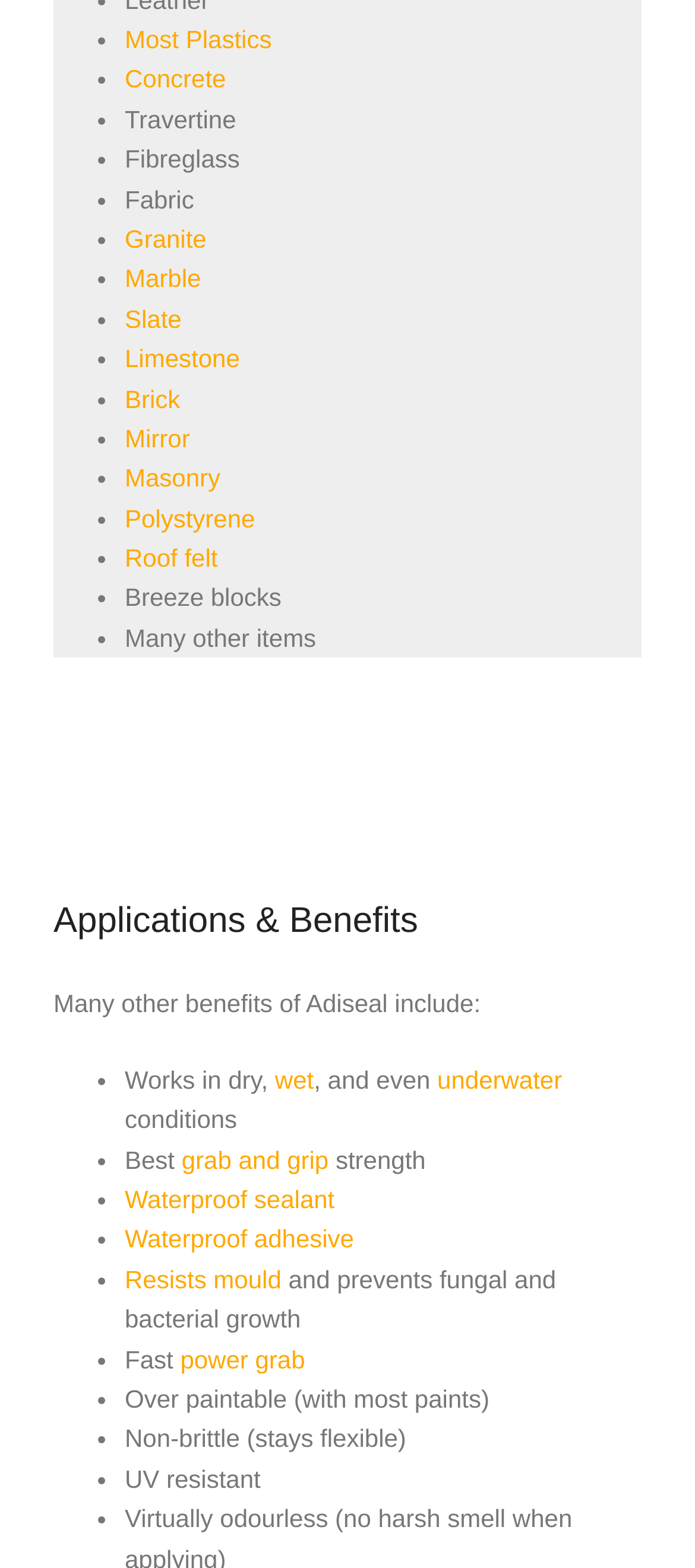What is the type of the element with text 'Travertine'?
Based on the screenshot, answer the question with a single word or phrase.

StaticText